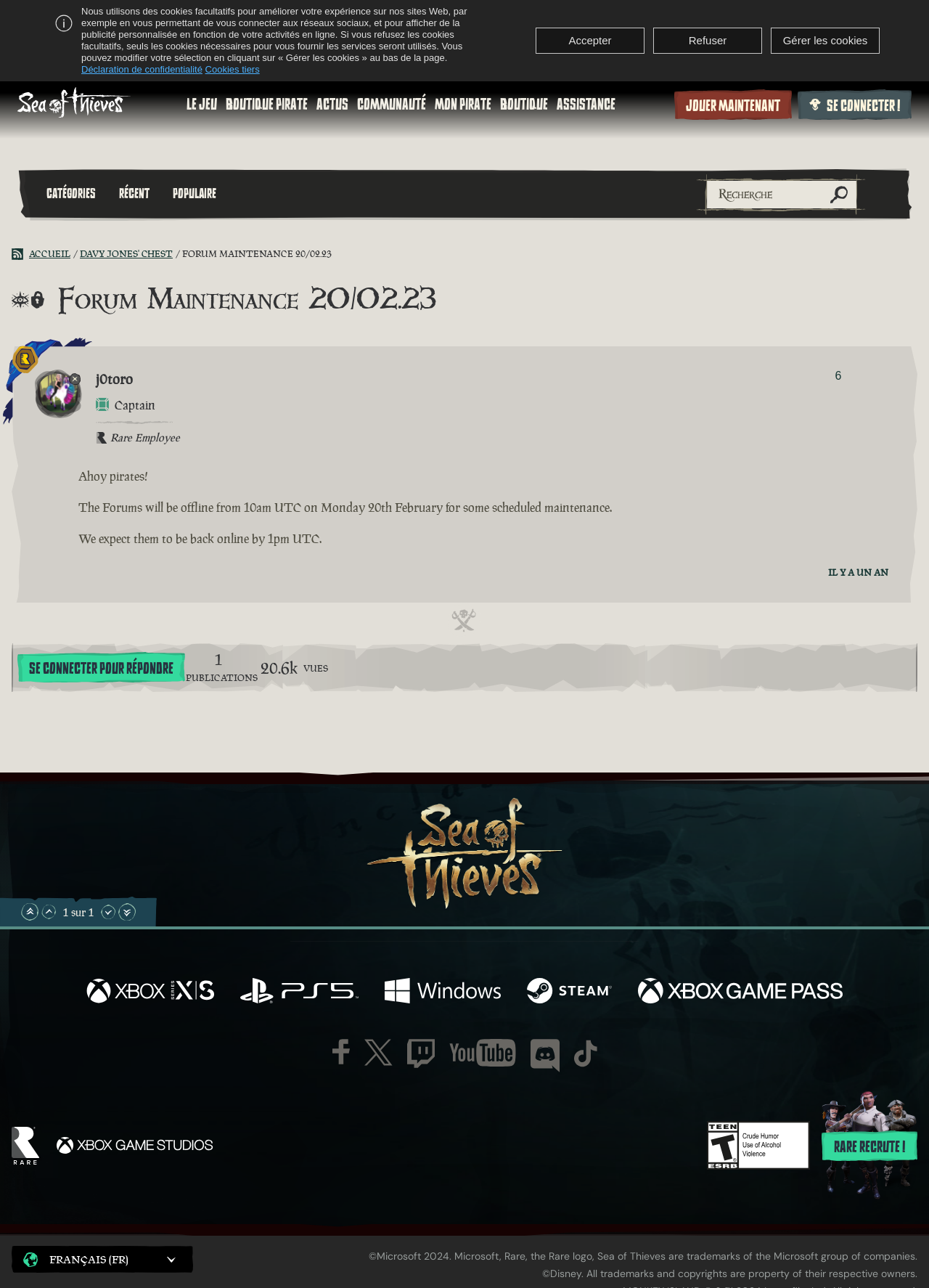Find and specify the bounding box coordinates that correspond to the clickable region for the instruction: "Call for a quote".

None